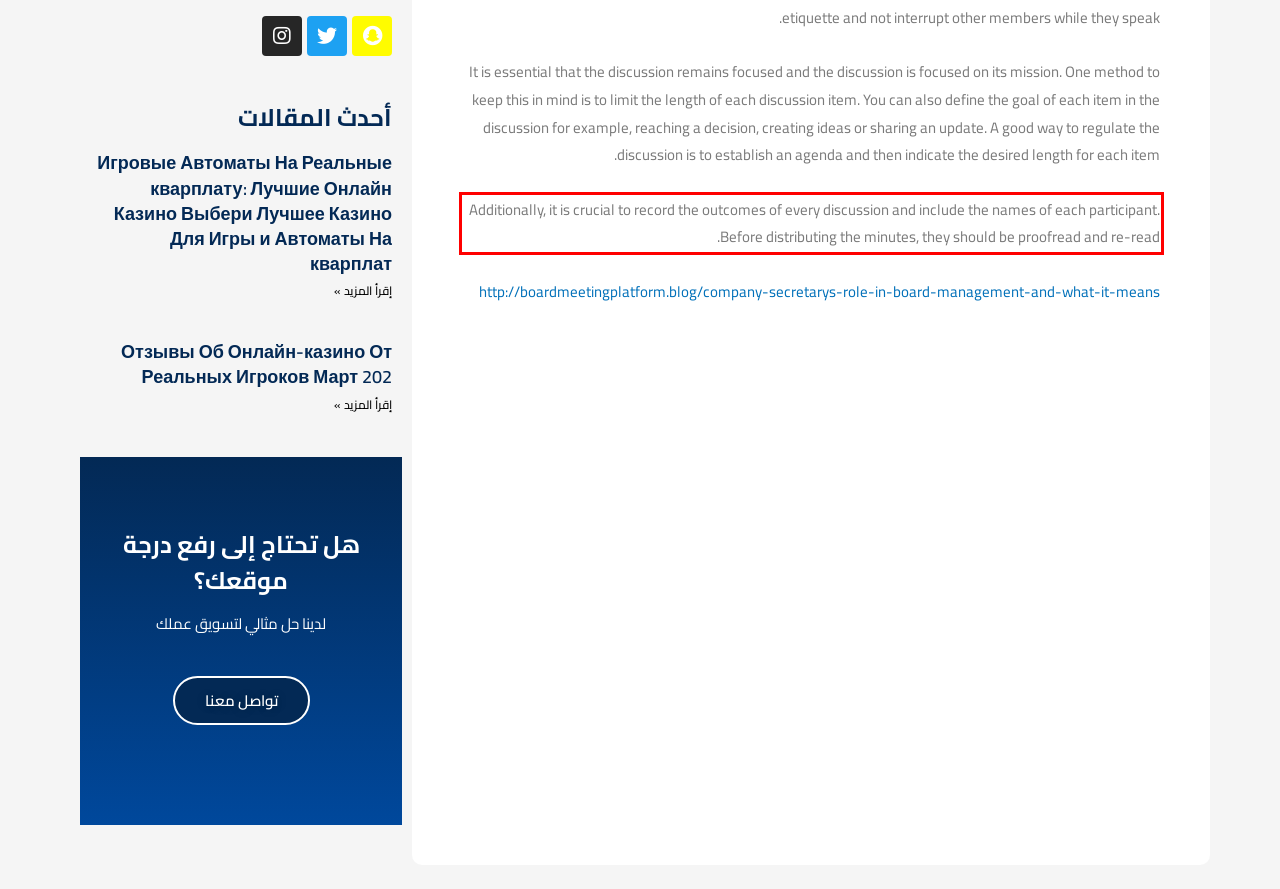Given a screenshot of a webpage containing a red rectangle bounding box, extract and provide the text content found within the red bounding box.

Additionally, it is crucial to record the outcomes of every discussion and include the names of each participant. Before distributing the minutes, they should be proofread and re-read.